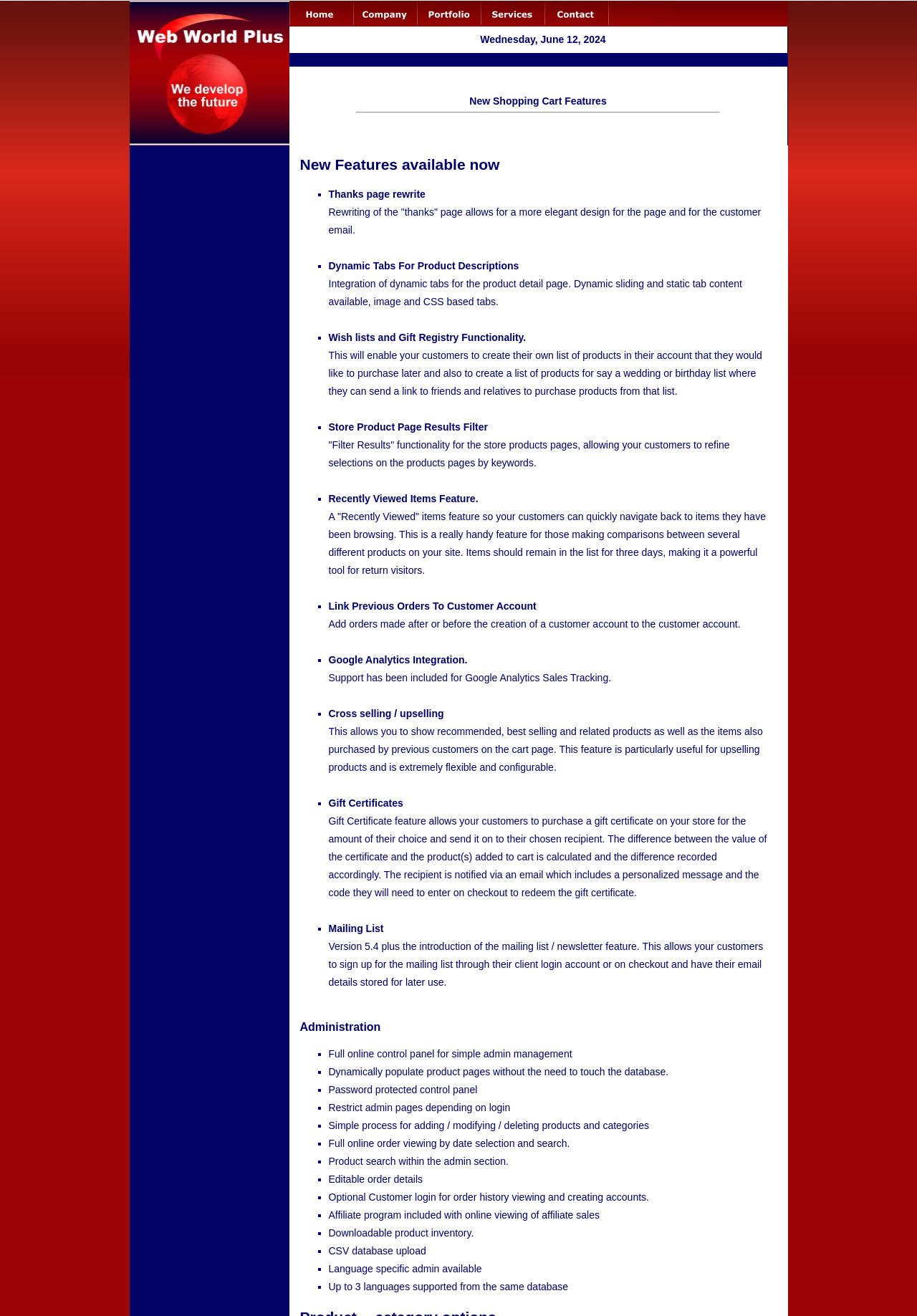Ascertain the bounding box coordinates for the UI element detailed here: "alt="Services" name="Image14"". The coordinates should be provided as [left, top, right, bottom] with each value being a float between 0 and 1.

[0.524, 0.013, 0.593, 0.022]